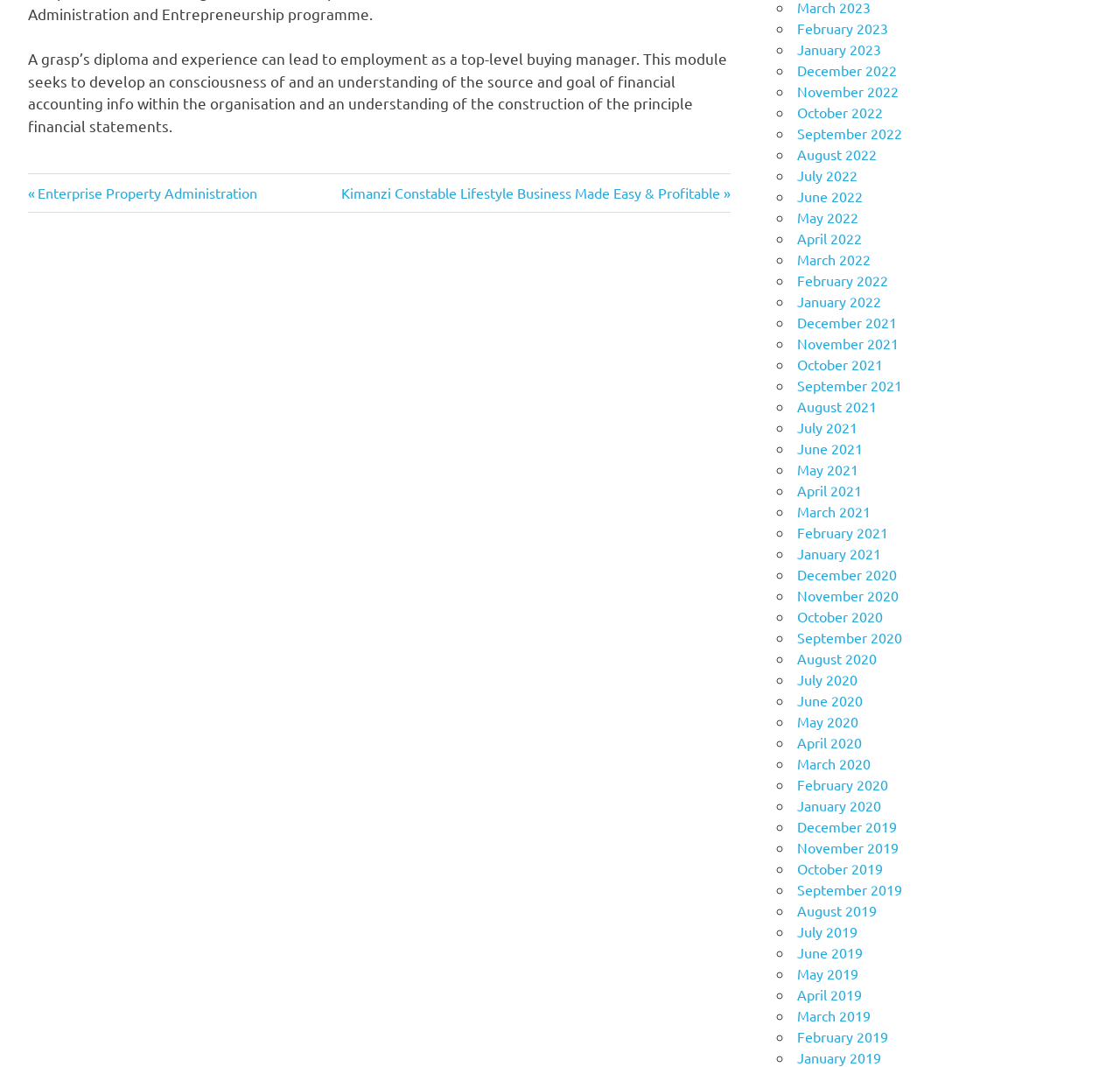Provide a brief response using a word or short phrase to this question:
What is the format of the list on the right side of the webpage?

Monthly archive